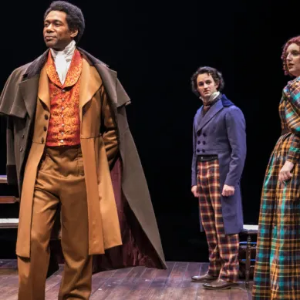What is the theme of the play?
Give a detailed response to the question by analyzing the screenshot.

The play explores themes of race, identity, and the historical significance of Ira Aldridge's contributions to the arts, which is evident from the description of the production and the context of the play.